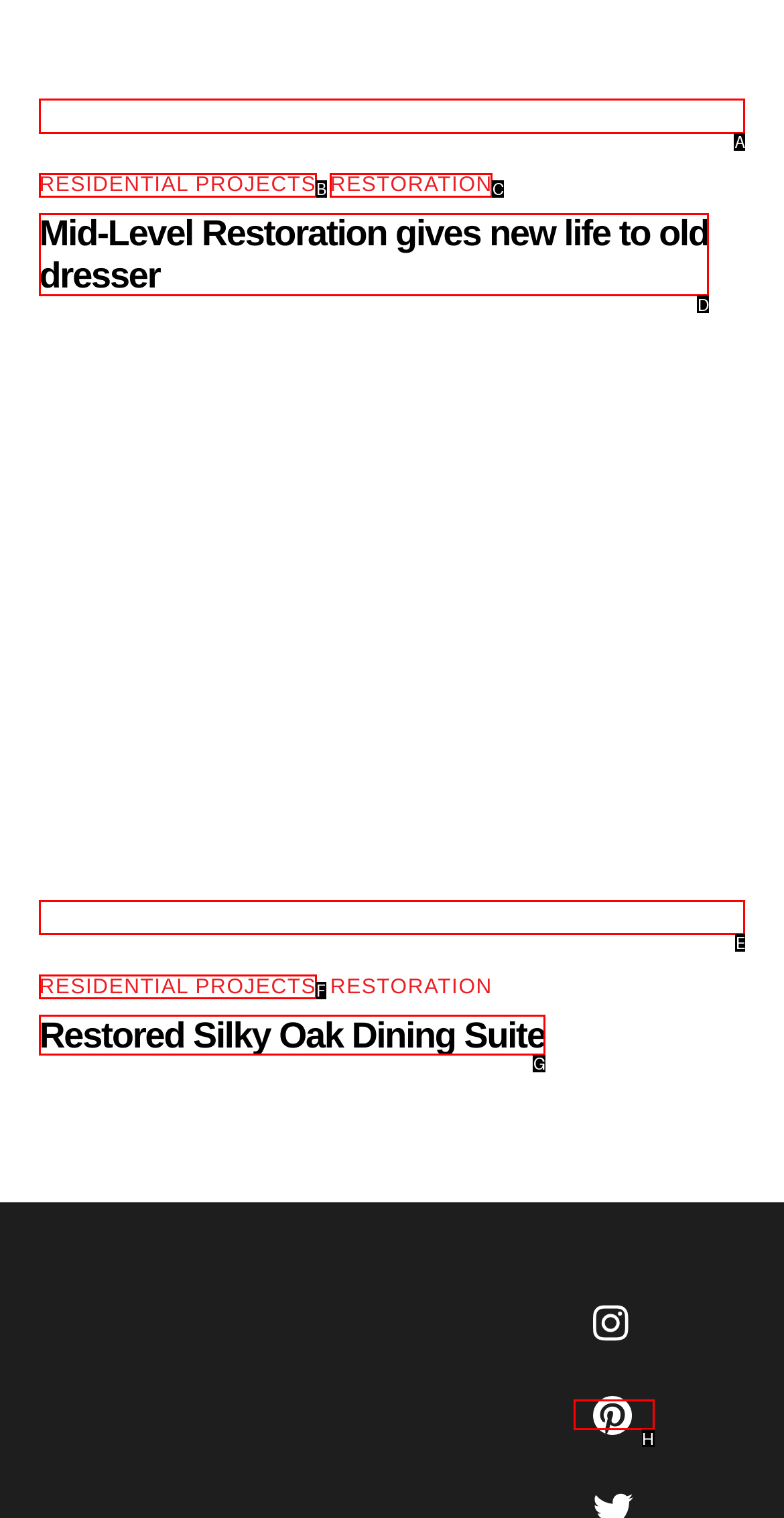Identify the correct UI element to click to achieve the task: Click on REPAIRS.
Answer with the letter of the appropriate option from the choices given.

A